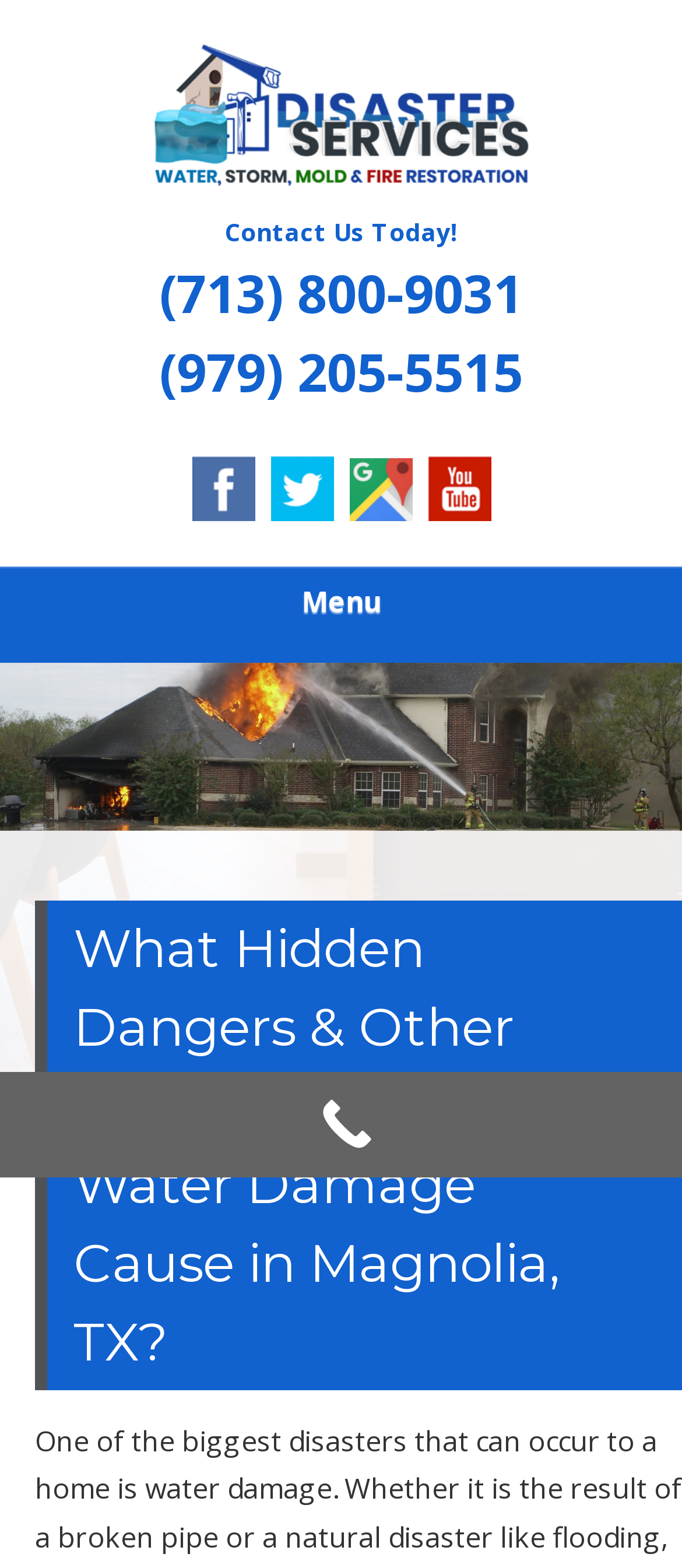Identify the bounding box coordinates for the UI element described as follows: January 15, 2024. Use the format (top-left x, top-left y, bottom-right x, bottom-right y) and ensure all values are floating point numbers between 0 and 1.

None